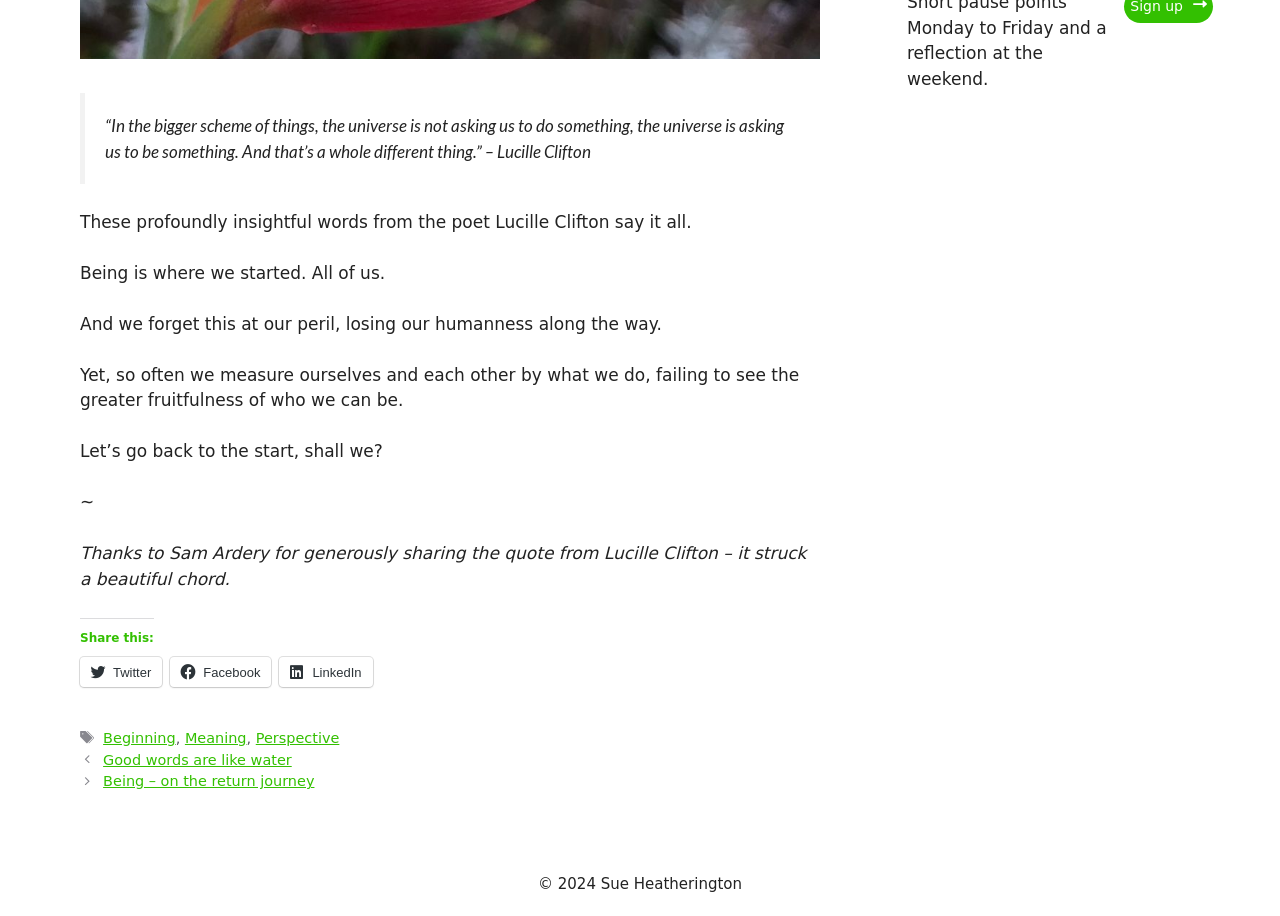Can you find the bounding box coordinates for the UI element given this description: "Facebook"? Provide the coordinates as four float numbers between 0 and 1: [left, top, right, bottom].

[0.133, 0.717, 0.212, 0.75]